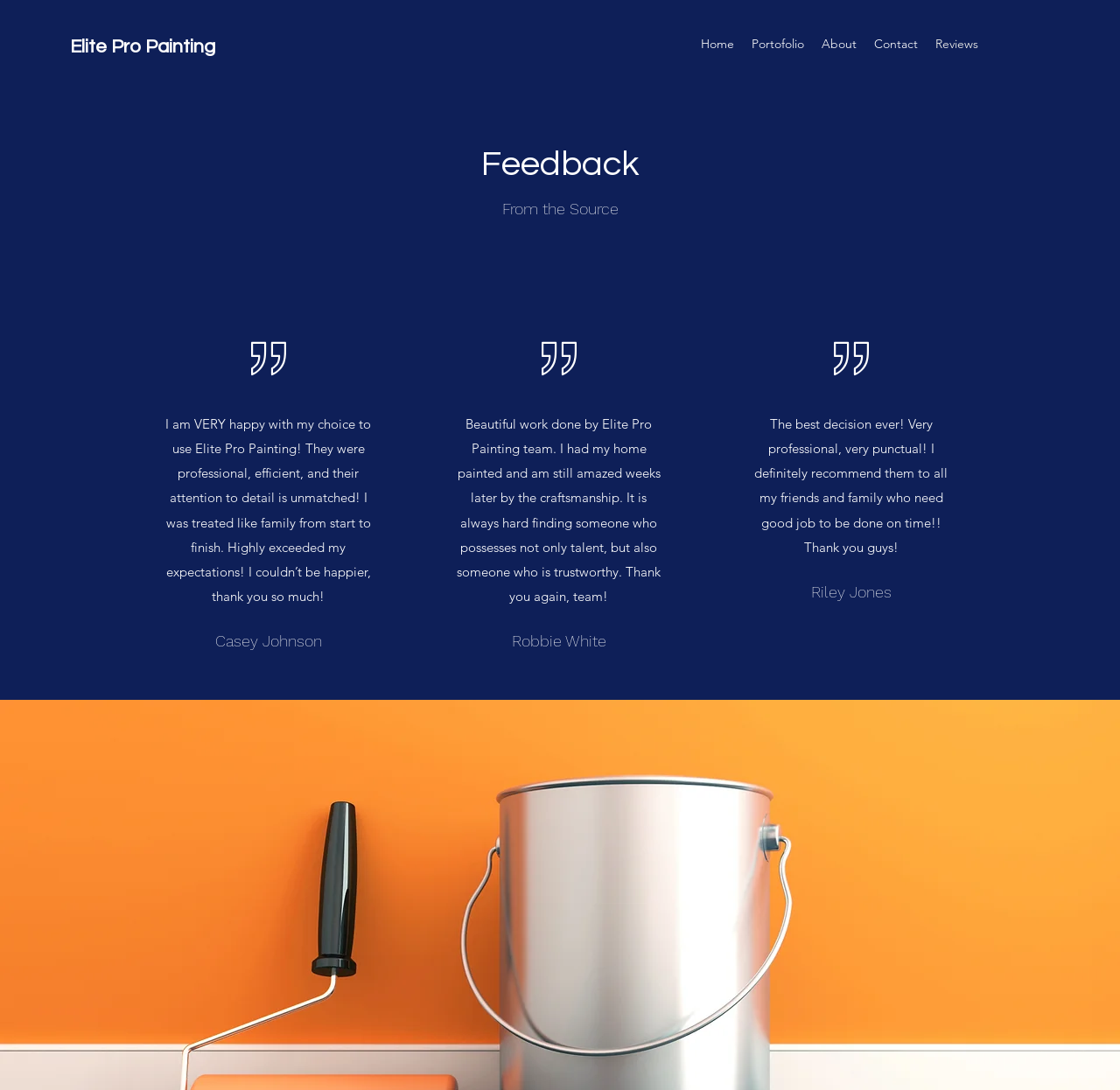What is the tone of the reviews on this webpage?
Kindly answer the question with as much detail as you can.

Based on the review texts, I can see that all of them are expressing positive sentiments about Elite Pro Painting, using words like 'happy', 'exceeded my expectations', 'beautiful work', and 'best decision ever'.